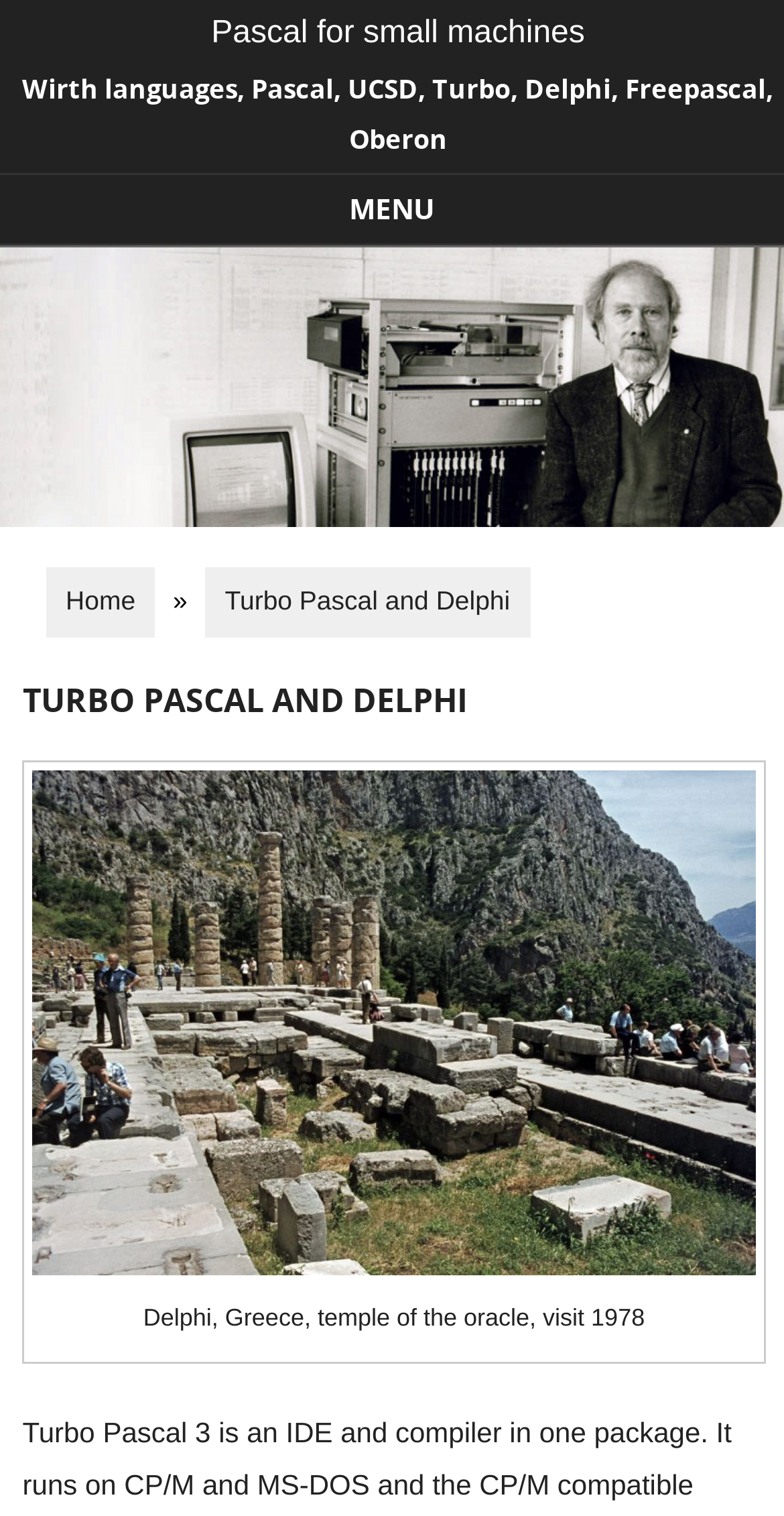Determine the heading of the webpage and extract its text content.

Pascal for small machines